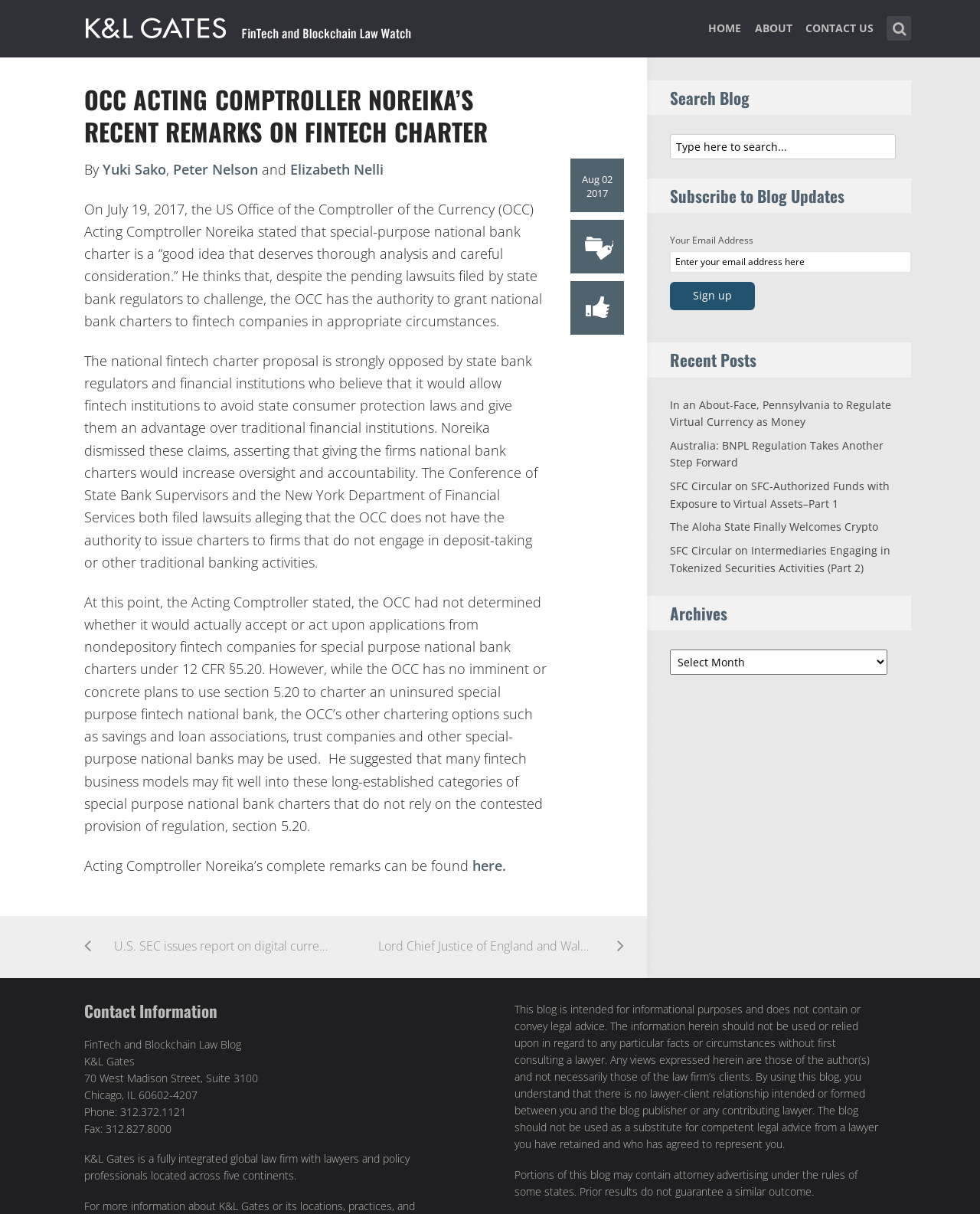What is the name of the blog?
Based on the visual, give a brief answer using one word or a short phrase.

FinTech and Blockchain Law Blog